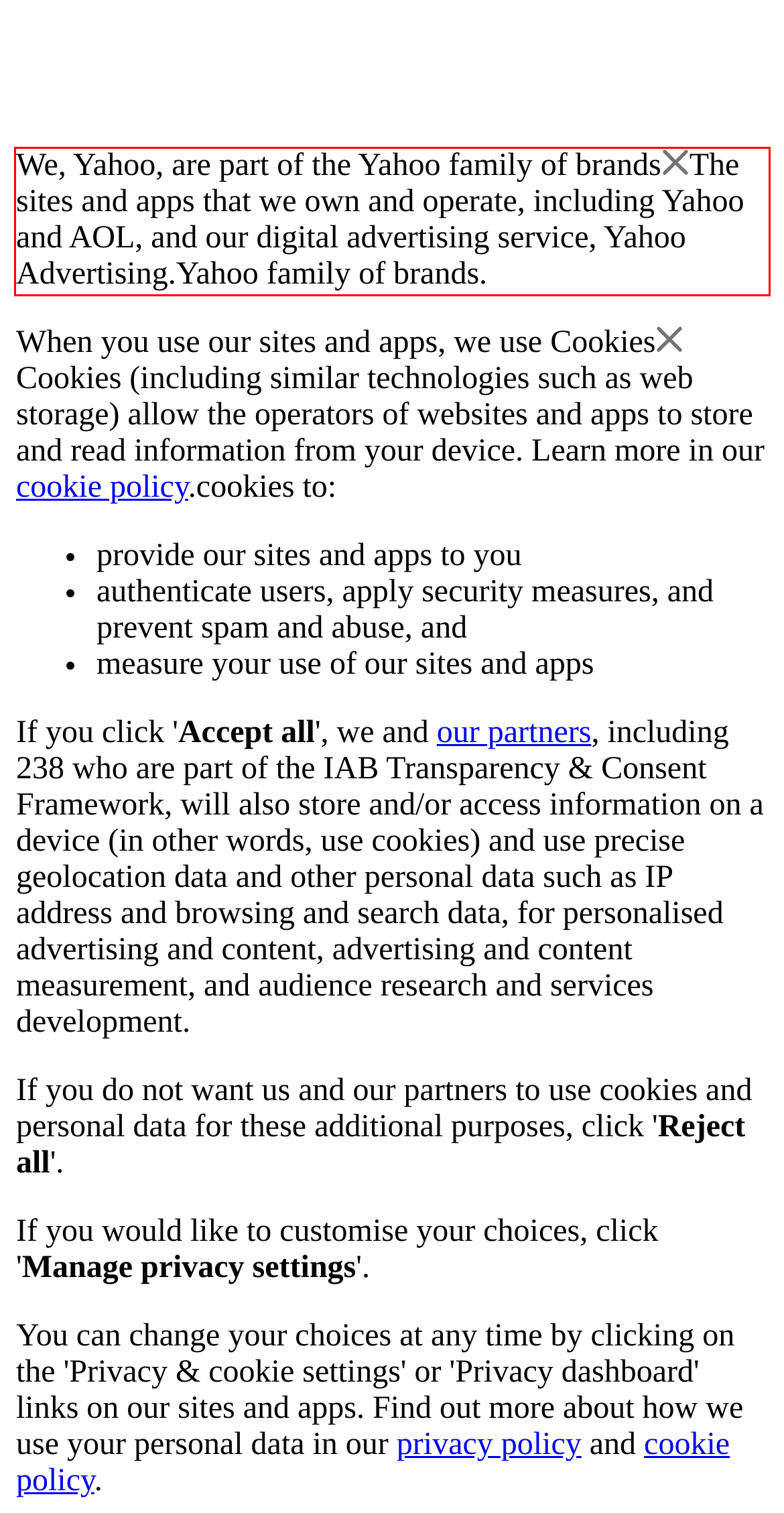You are given a screenshot of a webpage with a UI element highlighted by a red bounding box. Please perform OCR on the text content within this red bounding box.

We, Yahoo, are part of the Yahoo family of brandsThe sites and apps that we own and operate, including Yahoo and AOL, and our digital advertising service, Yahoo Advertising.Yahoo family of brands.